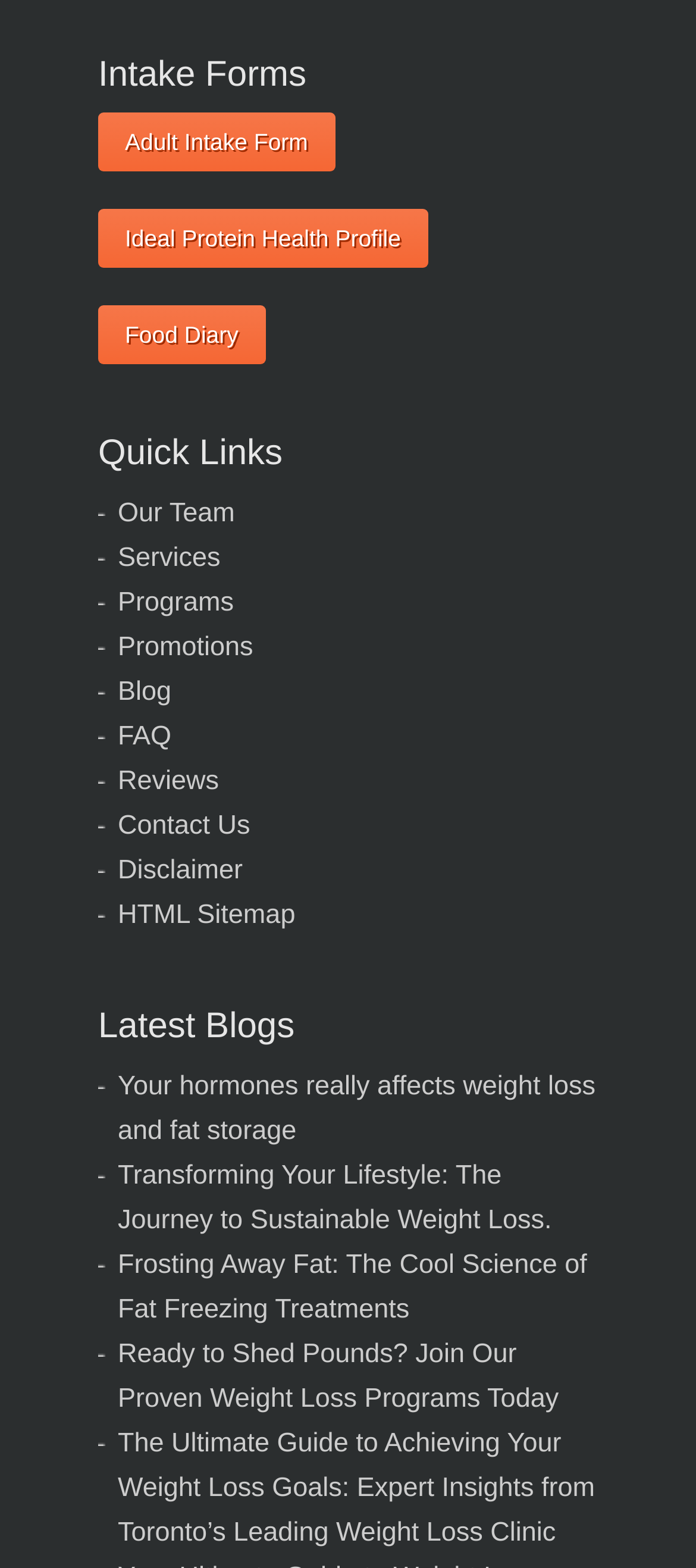Locate the bounding box coordinates of the area that needs to be clicked to fulfill the following instruction: "Contact Us". The coordinates should be in the format of four float numbers between 0 and 1, namely [left, top, right, bottom].

[0.169, 0.517, 0.359, 0.536]